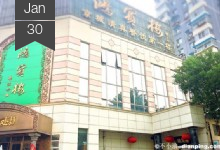Elaborate on the contents of the image in great detail.

The image showcases a prominent building, likely a restaurant known for its Halal offerings, located in Guangzhou. The structure features a modern architectural style with a facade displaying large glass windows and an ornate entrance. The building's name is depicted in both Chinese characters and decorative elements, emphasizing its cultural significance. Flanking the entrance, red lanterns add a traditional touch, hinting at the restaurant's inviting atmosphere. This establishment is highlighted as one of the top Halal restaurants in Guangzhou, making it a notable gastronomic destination for both locals and visitors seeking authentic Halal cuisine. The caption also includes the date "Jan 30," possibly indicating a special event or a visit to the restaurant on that day.